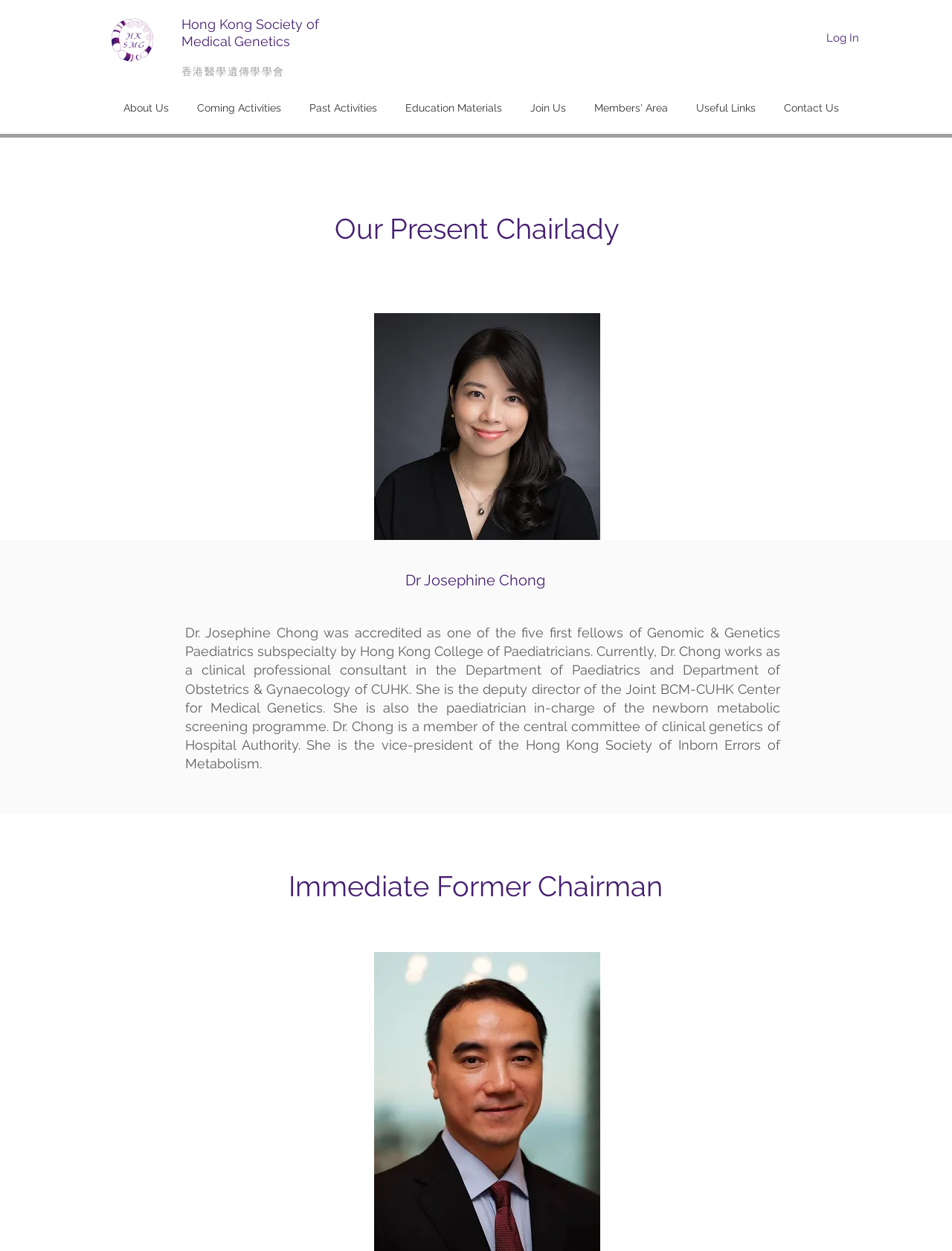Summarize the webpage with a detailed and informative caption.

The webpage is about the Chairmen of the Hong Kong Society of Medical Genetics (HKSMG). At the top left corner, there is an HKSMG logo image. Next to it, there is a heading that reads "Hong Kong Society of Medical Genetics". On the top right corner, there is a "Log In" button.

Below the logo and the heading, there is a navigation menu that spans across the page, containing several links, including "About Us", "Coming Activities", "Past Activities", "Education Materials", "Join Us", "Members' Area", "Useful Links", and "Contact Us".

The main content of the page is divided into two sections. The first section is about the current Chairlady, Dr. Josephine Chong. There is a heading that reads "Our Present Chairlady" and an image of Dr. Chong. Below the image, there is a heading with her name and a brief biography that describes her professional background and achievements.

The second section is about the Immediate Former Chairman, with a heading that reads "Immediate Former Chairman".